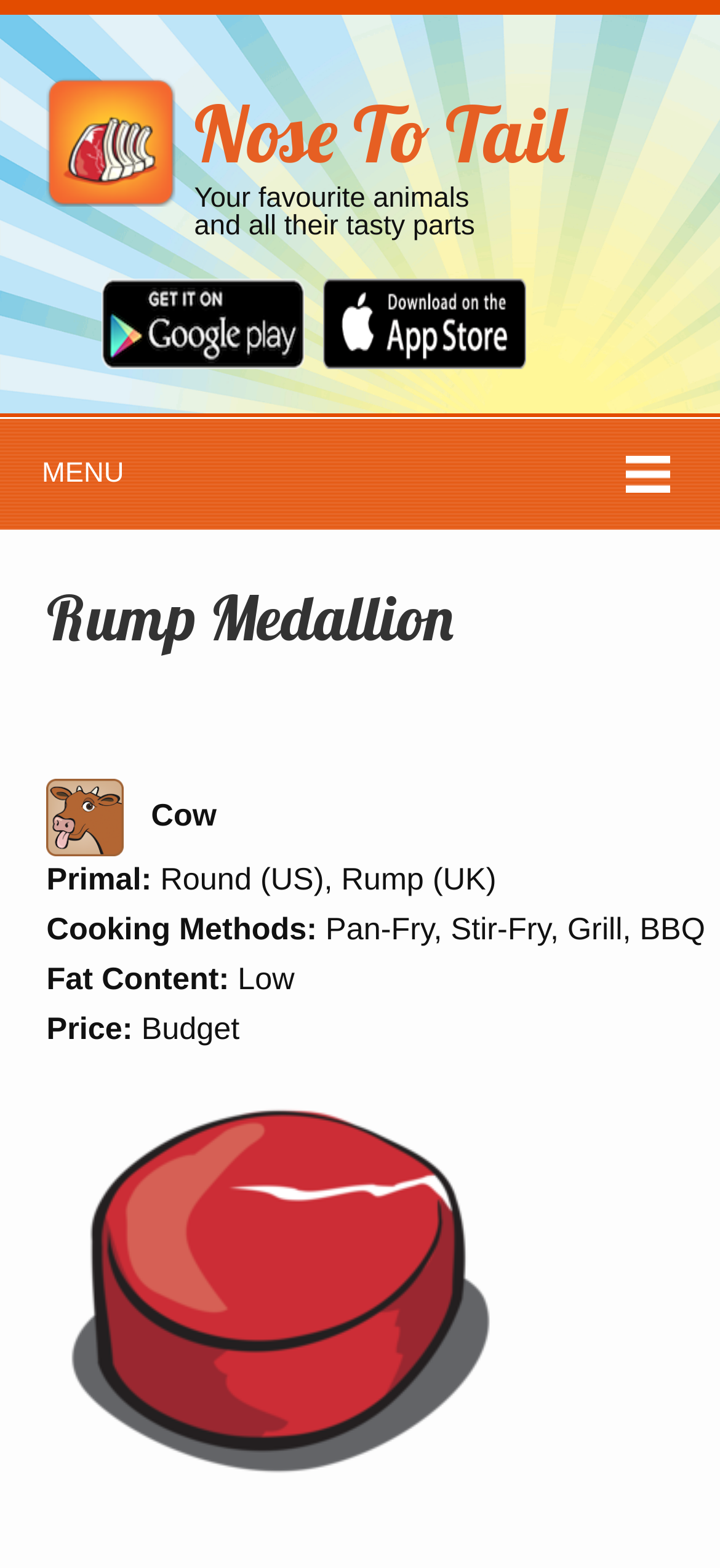What is the name of the animal shown?
Using the image as a reference, give a one-word or short phrase answer.

Cow